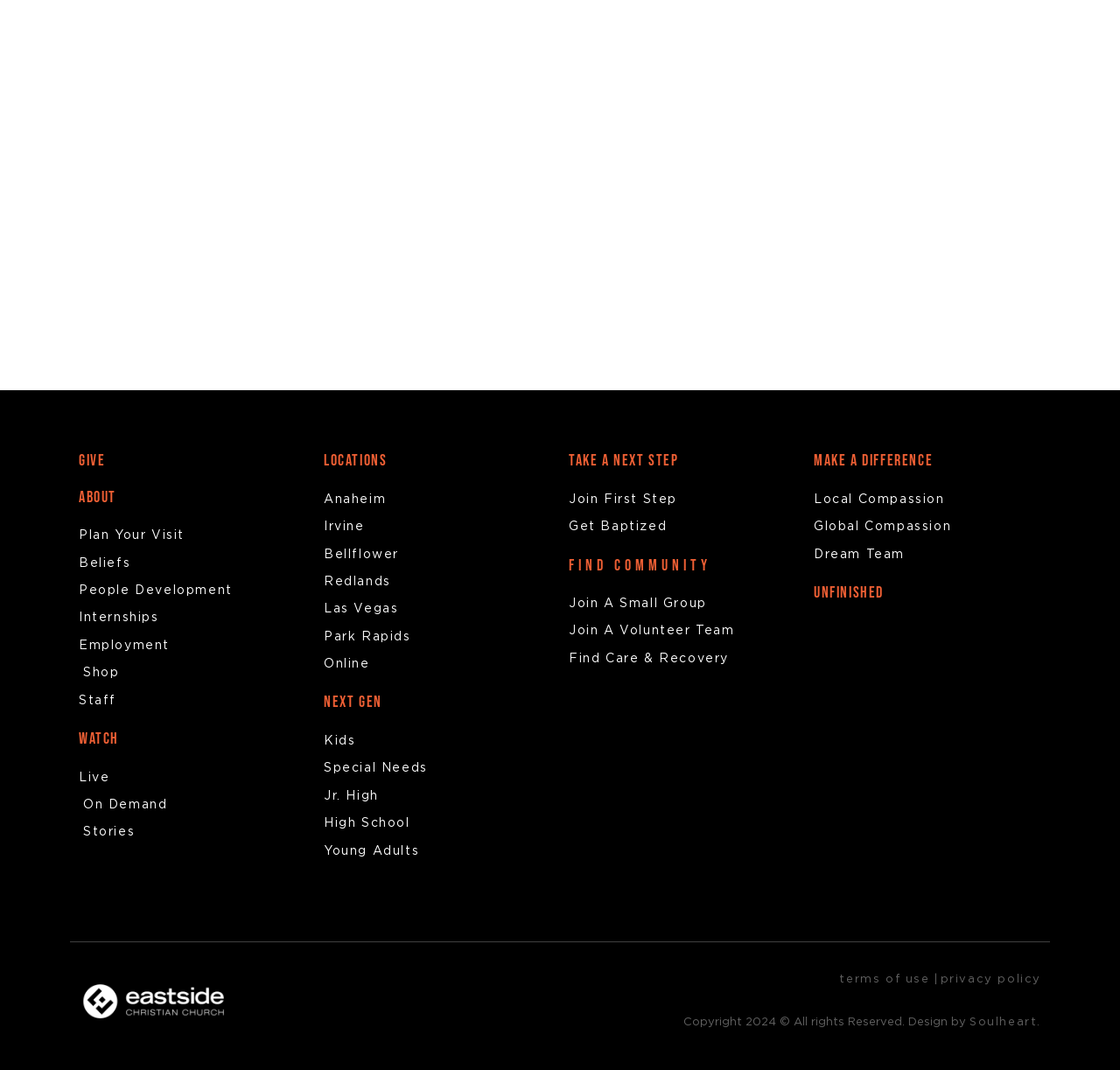Provide a single word or phrase to answer the given question: 
What is the last link under 'NEXT GEN'?

Young Adults